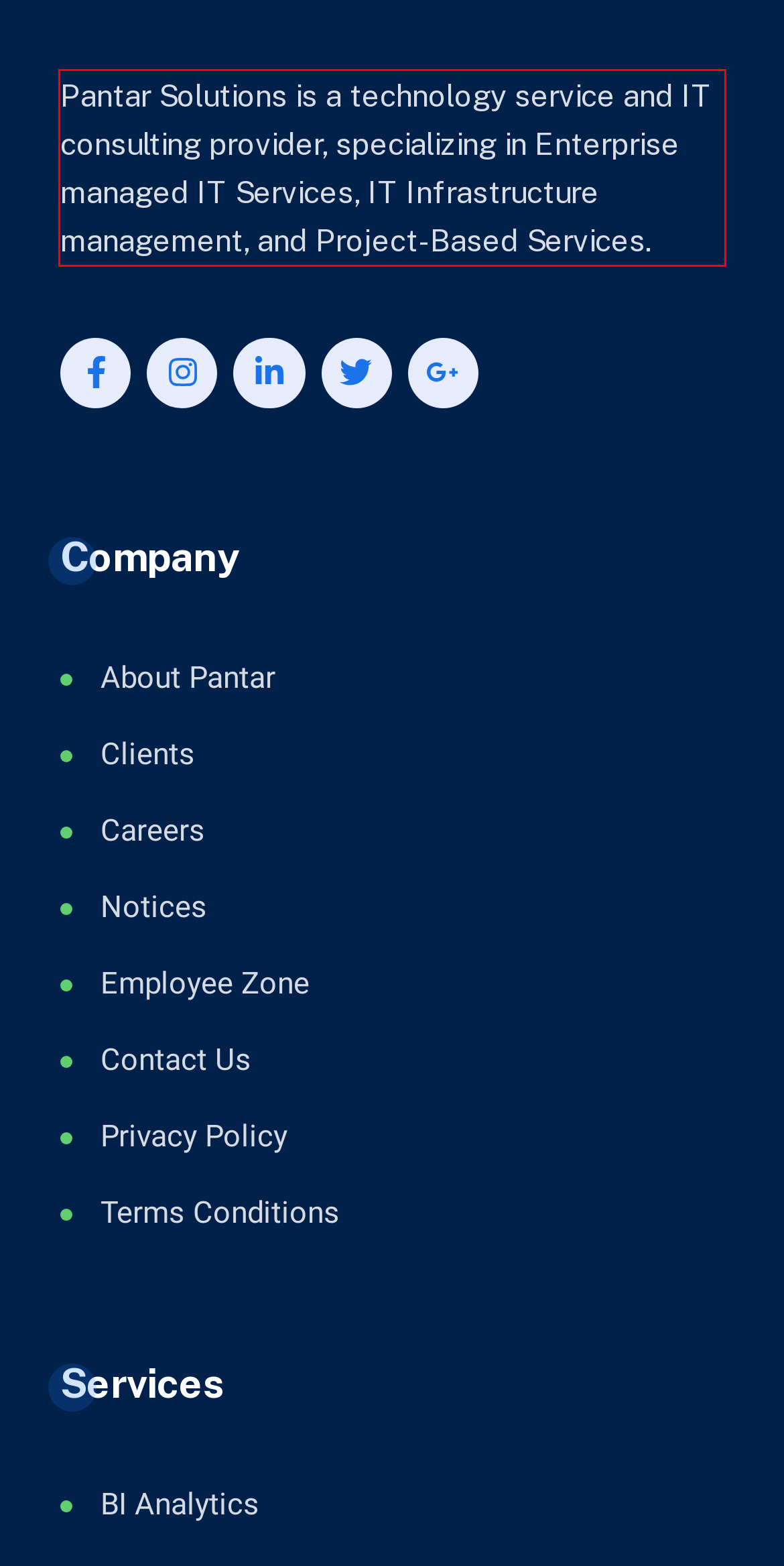You are given a screenshot with a red rectangle. Identify and extract the text within this red bounding box using OCR.

Pantar Solutions is a technology service and IT consulting provider, specializing in Enterprise managed IT Services, IT Infrastructure management, and Project-Based Services.